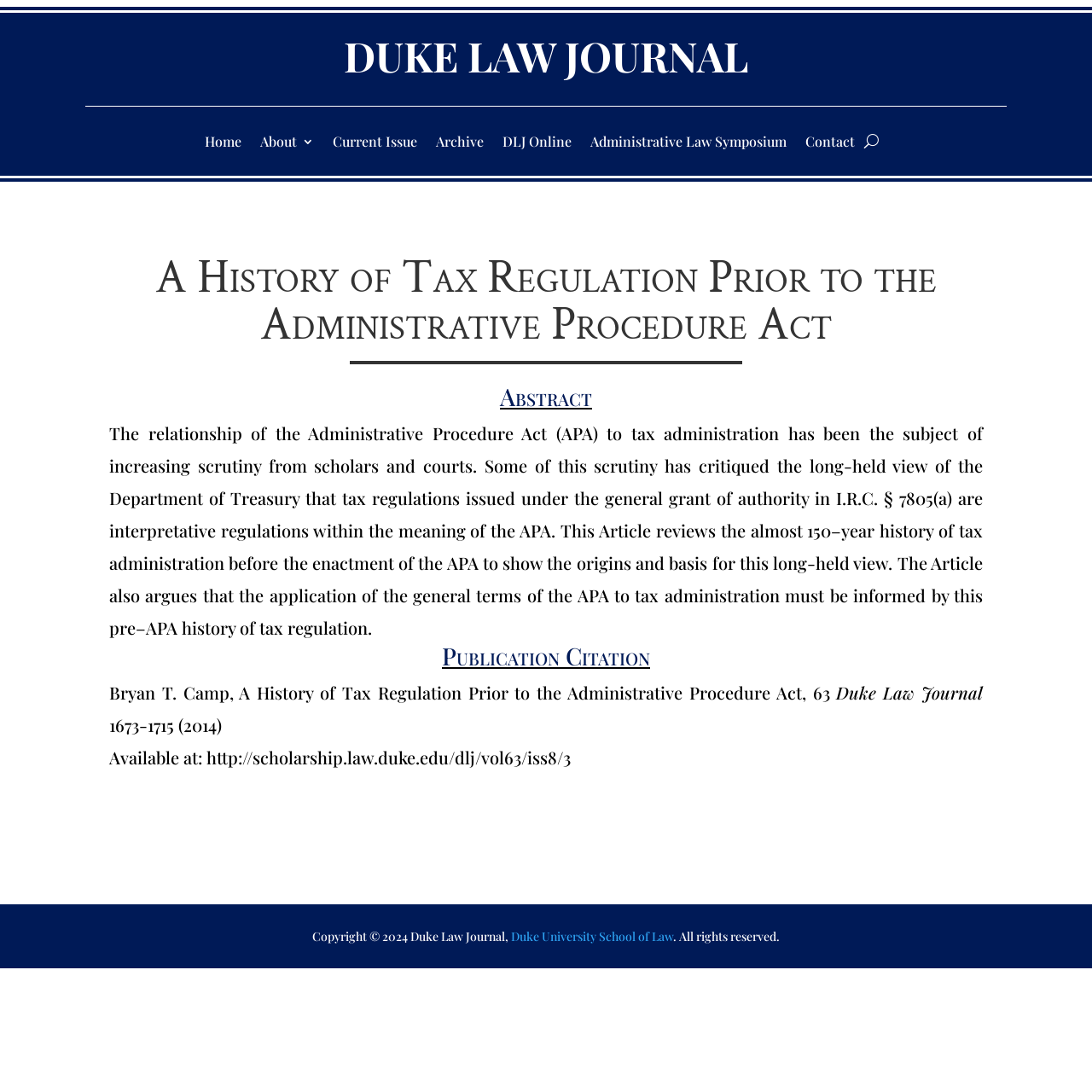Please give the bounding box coordinates of the area that should be clicked to fulfill the following instruction: "visit duke university school of law". The coordinates should be in the format of four float numbers from 0 to 1, i.e., [left, top, right, bottom].

[0.468, 0.85, 0.616, 0.864]